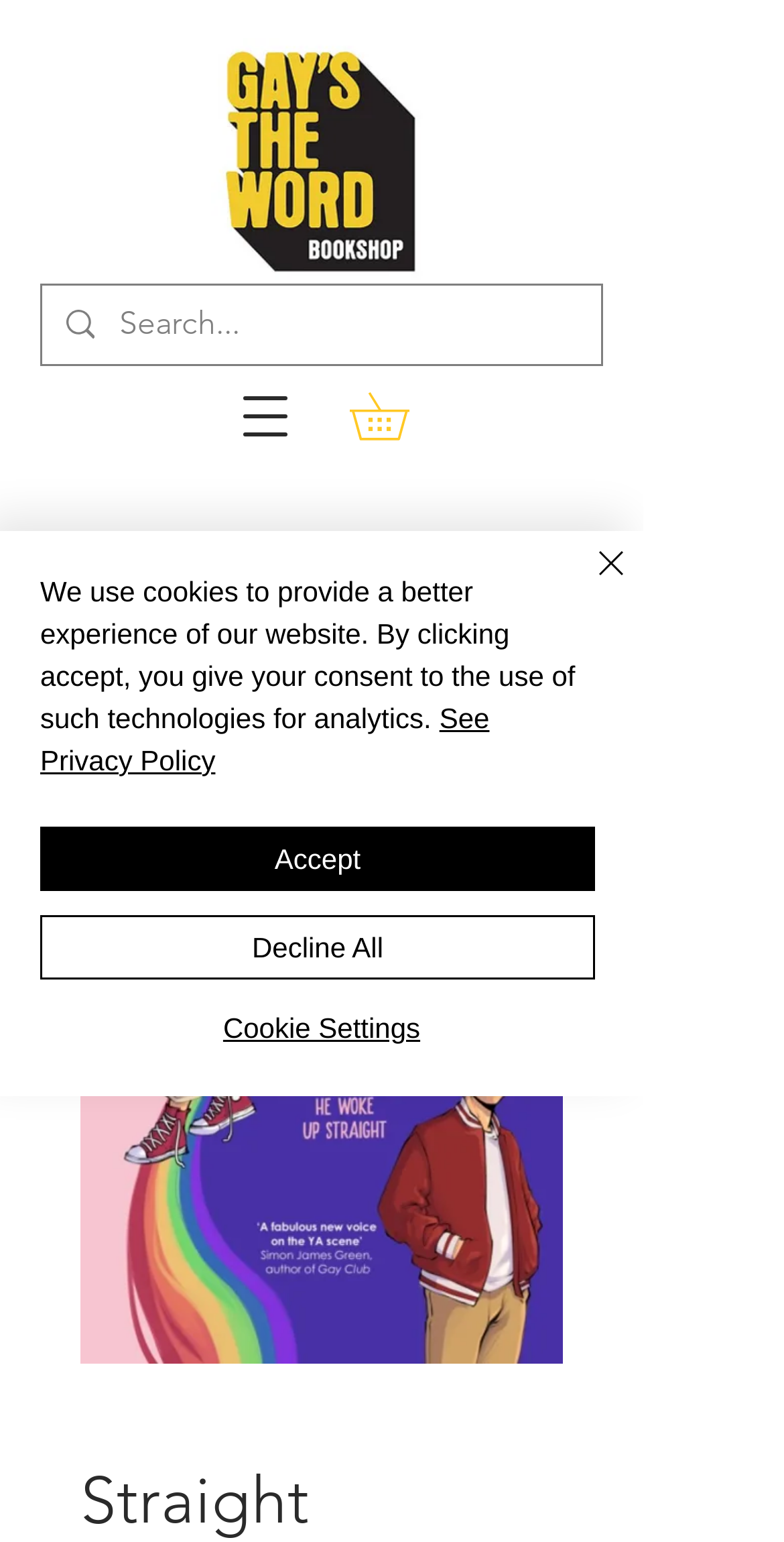Use a single word or phrase to answer the question:
What is the theme of the website?

LGBTQ+